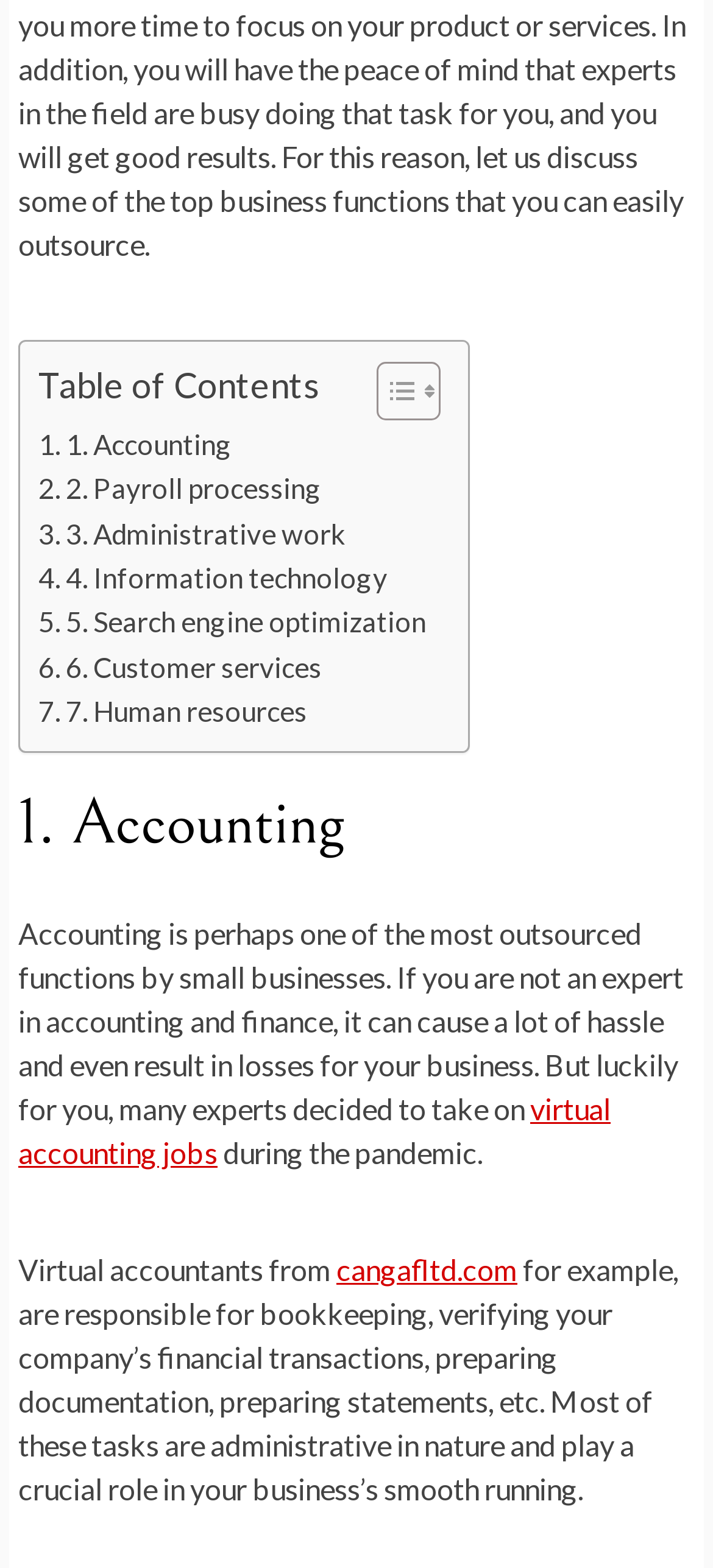Please provide a comprehensive answer to the question below using the information from the image: What event is mentioned as a catalyst for the growth of virtual accounting jobs?

The webpage mentions that many experts decided to take on virtual accounting jobs during the pandemic, implying that the pandemic was a catalyst for the growth of virtual accounting jobs.